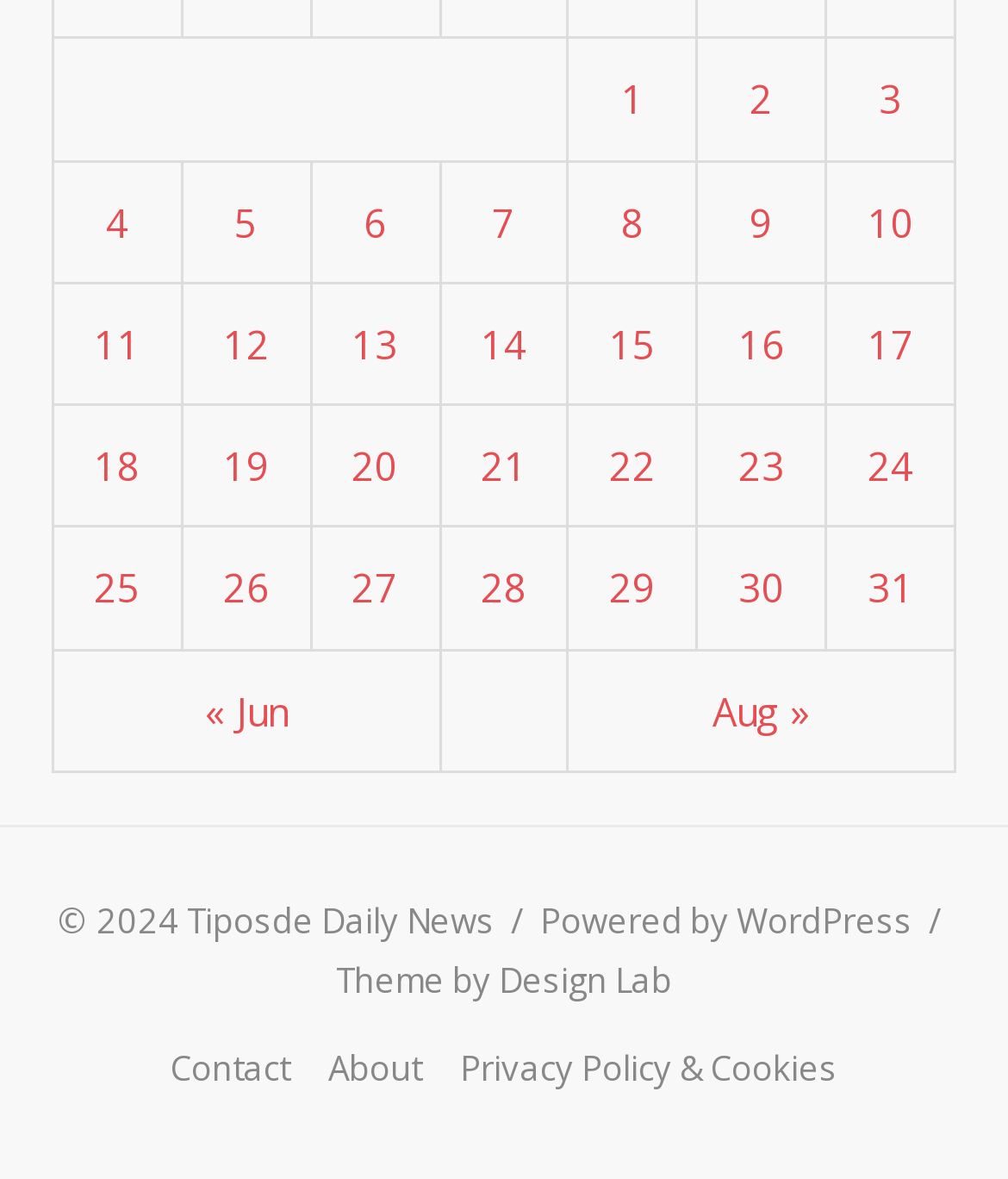Locate the bounding box of the UI element with the following description: "Aug »".

[0.707, 0.58, 0.804, 0.624]